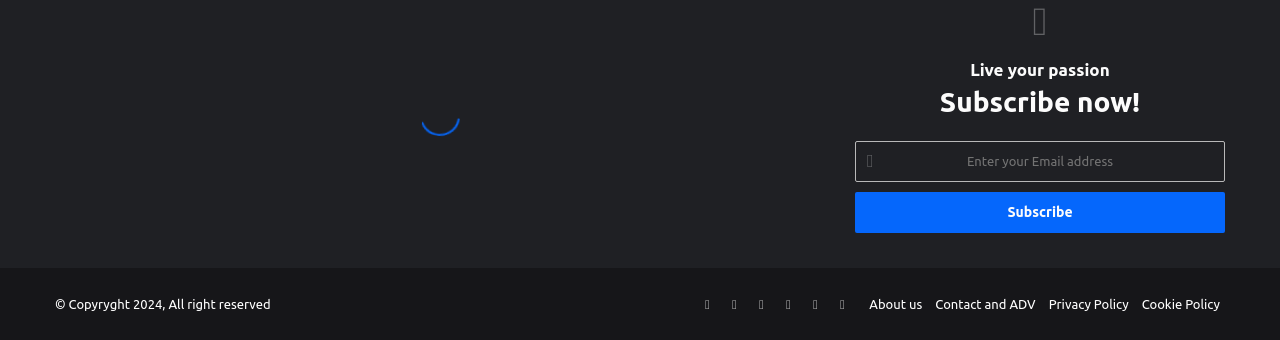What is the date of the event?
From the image, respond with a single word or phrase.

8 February 2017